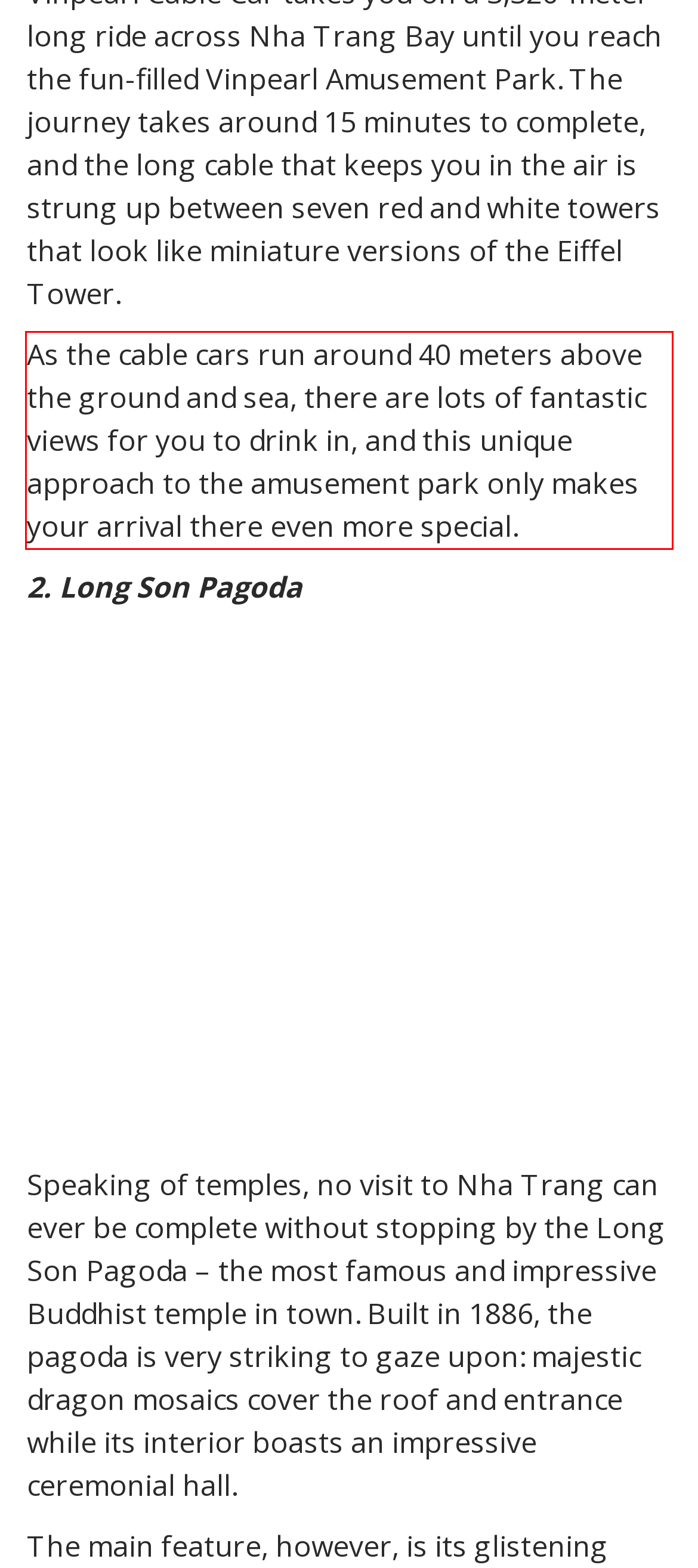Using the provided screenshot, read and generate the text content within the red-bordered area.

As the cable cars run around 40 meters above the ground and sea, there are lots of fantastic views for you to drink in, and this unique approach to the amusement park only makes your arrival there even more special.